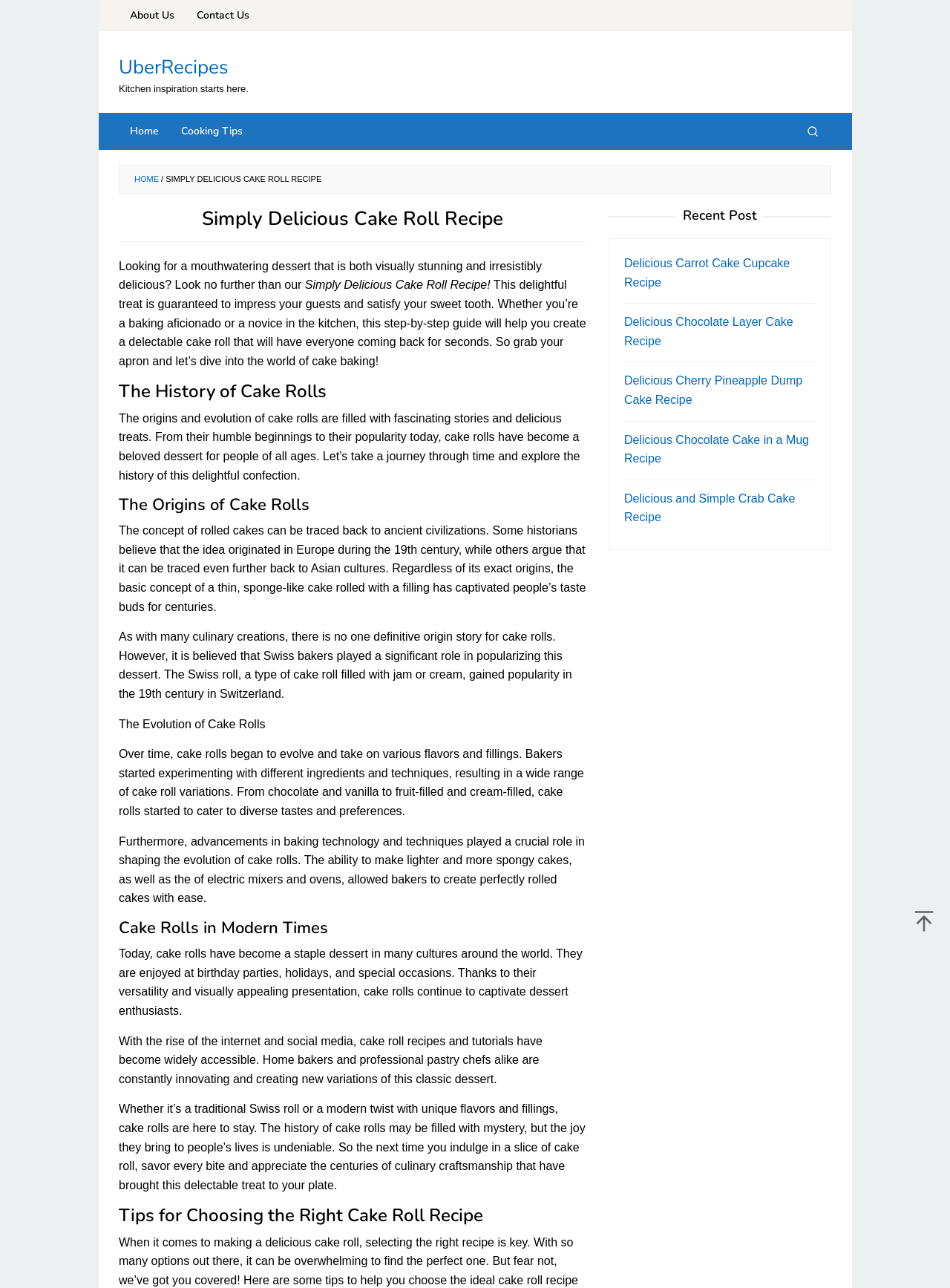Please identify the bounding box coordinates of the area I need to click to accomplish the following instruction: "Read the 'Simply Delicious Cake Roll Recipe' article".

[0.125, 0.162, 0.617, 0.188]